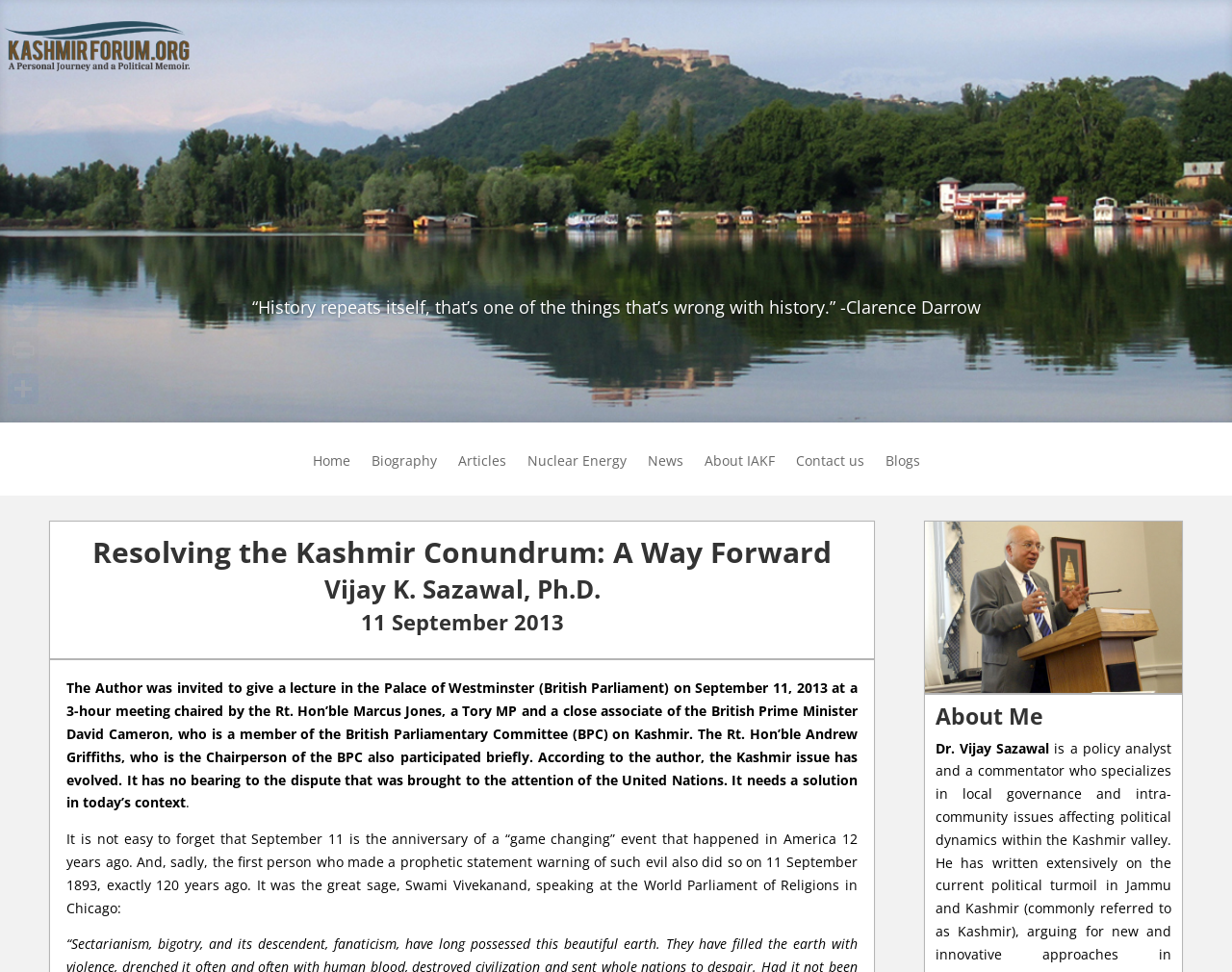Generate the text content of the main headline of the webpage.

Resolving the Kashmir Conundrum: A Way Forward
